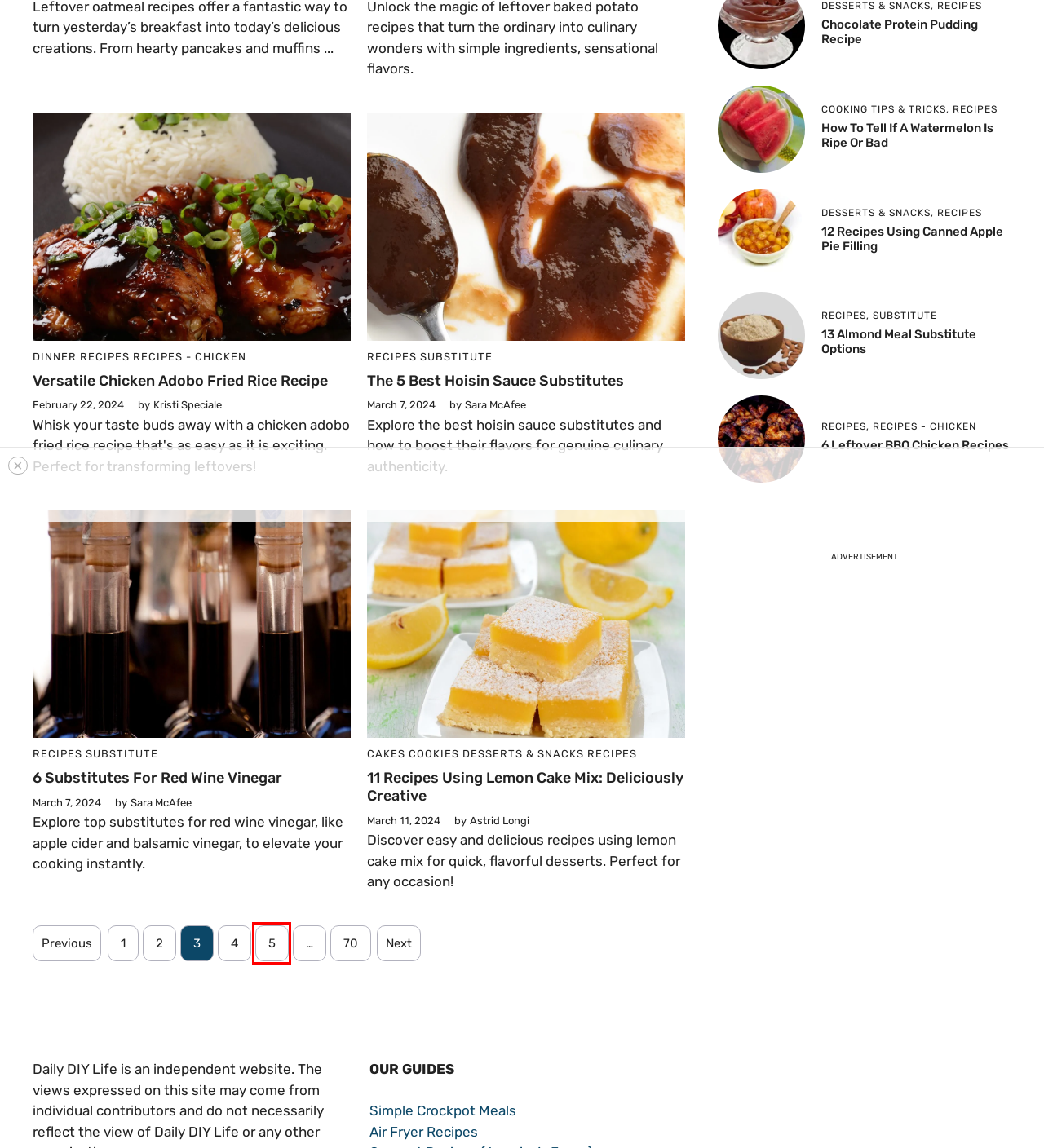Review the screenshot of a webpage containing a red bounding box around an element. Select the description that best matches the new webpage after clicking the highlighted element. The options are:
A. 11 Recipes Using Lemon Cake Mix: Deliciously Creative
B. Recipes Archives - Page 5 of 70 - Daily DIY Life
C. Cakes Archives - Daily DIY Life
D. Substitute Archives - Daily DIY Life
E. 13 Almond Meal Substitute Options
F. Recipes Archives - Page 2 of 70 - Daily DIY Life
G. Recipes Archives - Page 4 of 70 - Daily DIY Life
H. Cookies Archives - Daily DIY Life

B